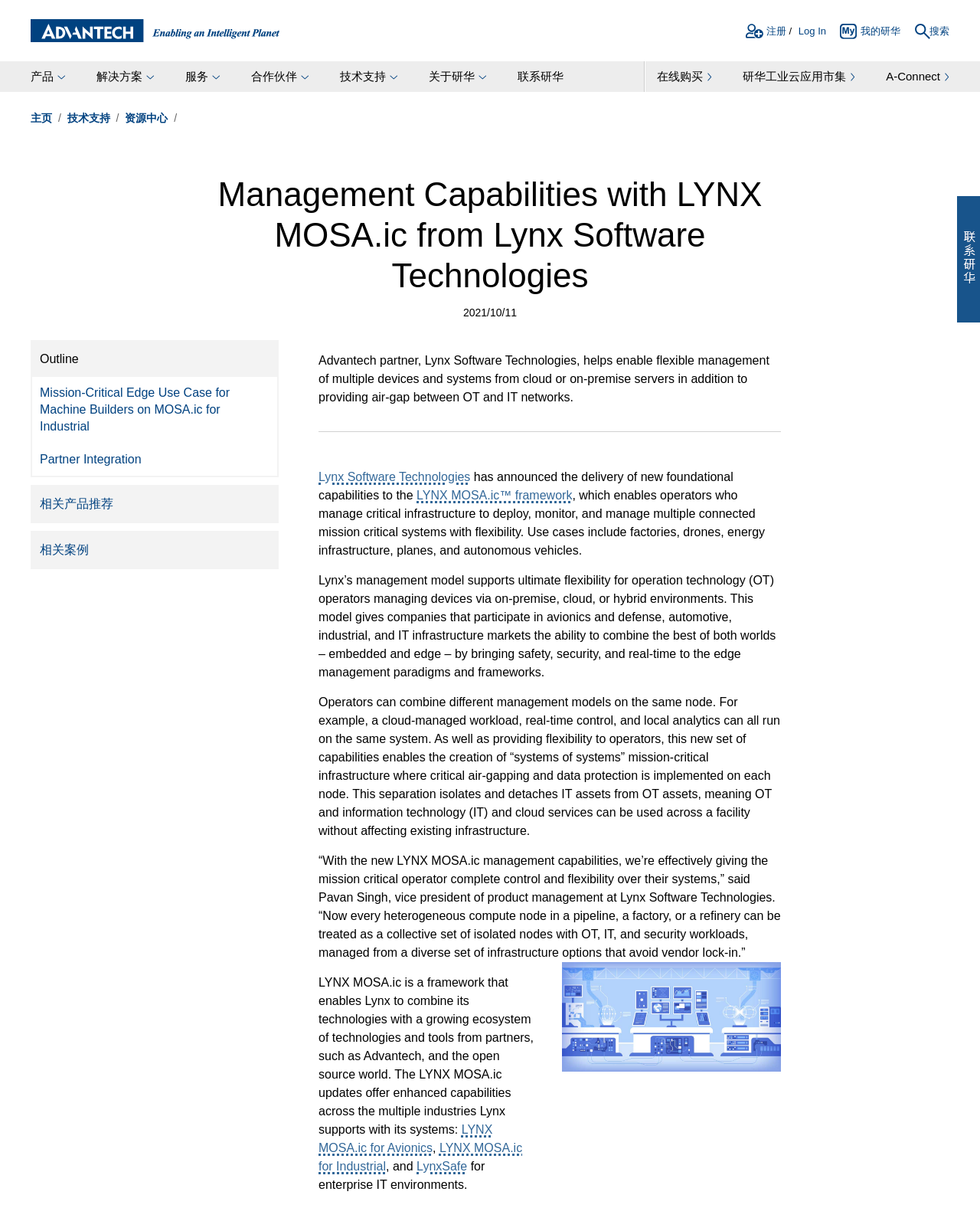What is the purpose of LYNX MOSA.ic framework?
Answer with a single word or phrase by referring to the visual content.

Enable flexible management of devices and systems